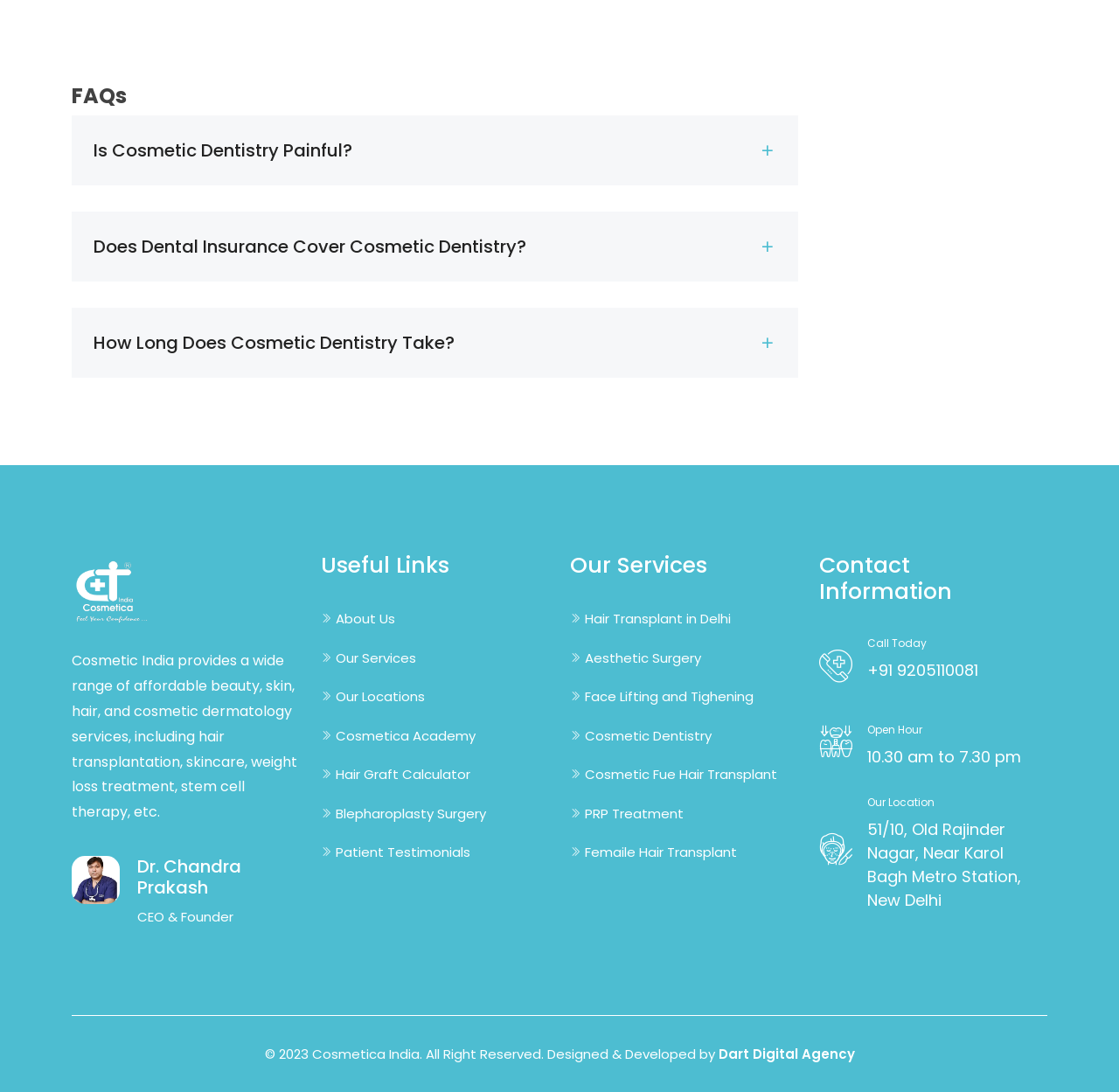Find the bounding box coordinates of the element to click in order to complete this instruction: "Call the phone number". The bounding box coordinates must be four float numbers between 0 and 1, denoted as [left, top, right, bottom].

[0.775, 0.603, 0.874, 0.625]